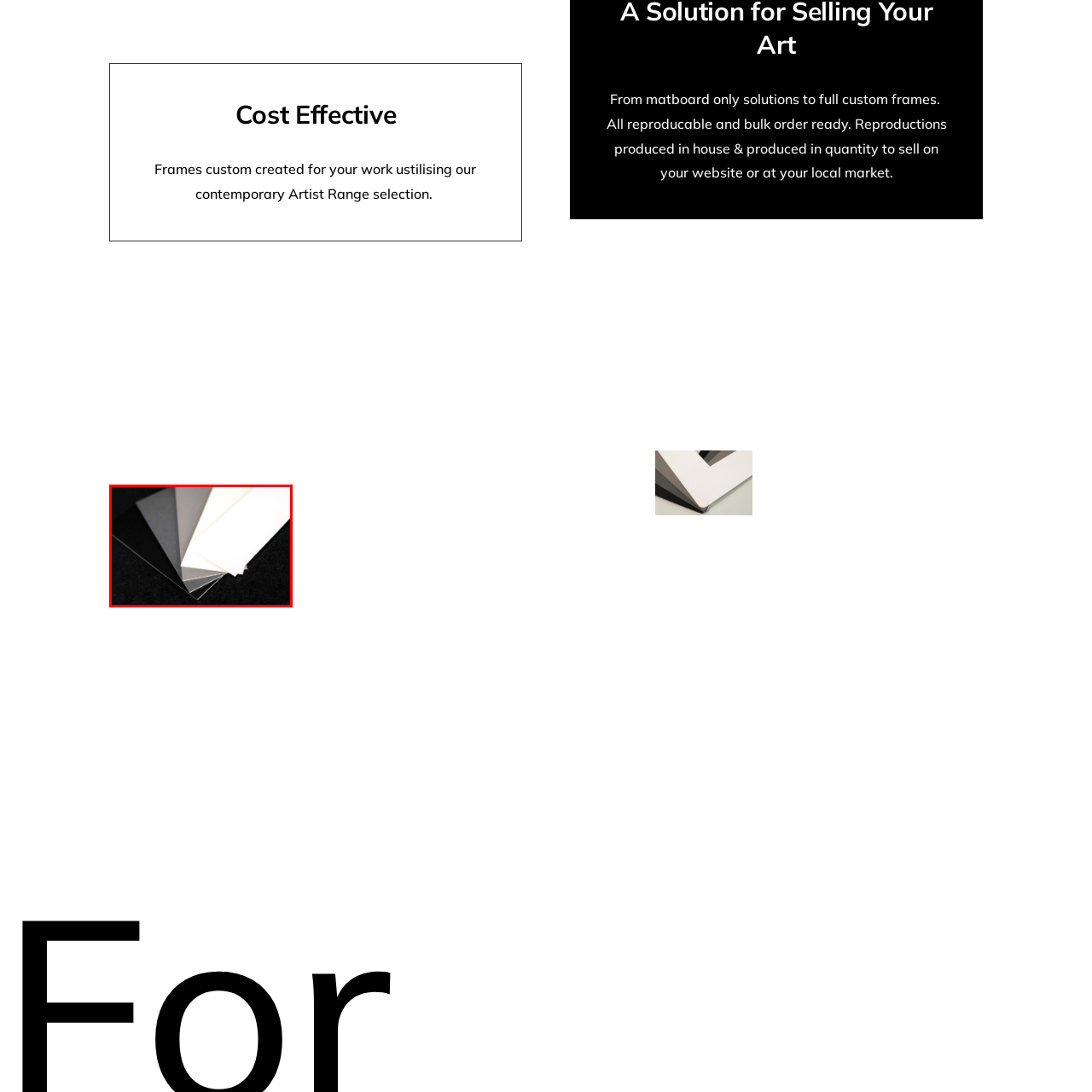Give an in-depth description of the image within the red border.

This image showcases a selection of mat boards in various colors, including black, grey, and white. The boards are arranged in an overlapping manner, displaying their smooth textures and finishes. These materials highlight the versatility and aesthetic appeal of frame options for artwork, aligning with the theme of custom framing solutions. This visual representation emphasizes the range available for artists, as noted in the accompanying text about cost-effective framing options tailored for unique works.